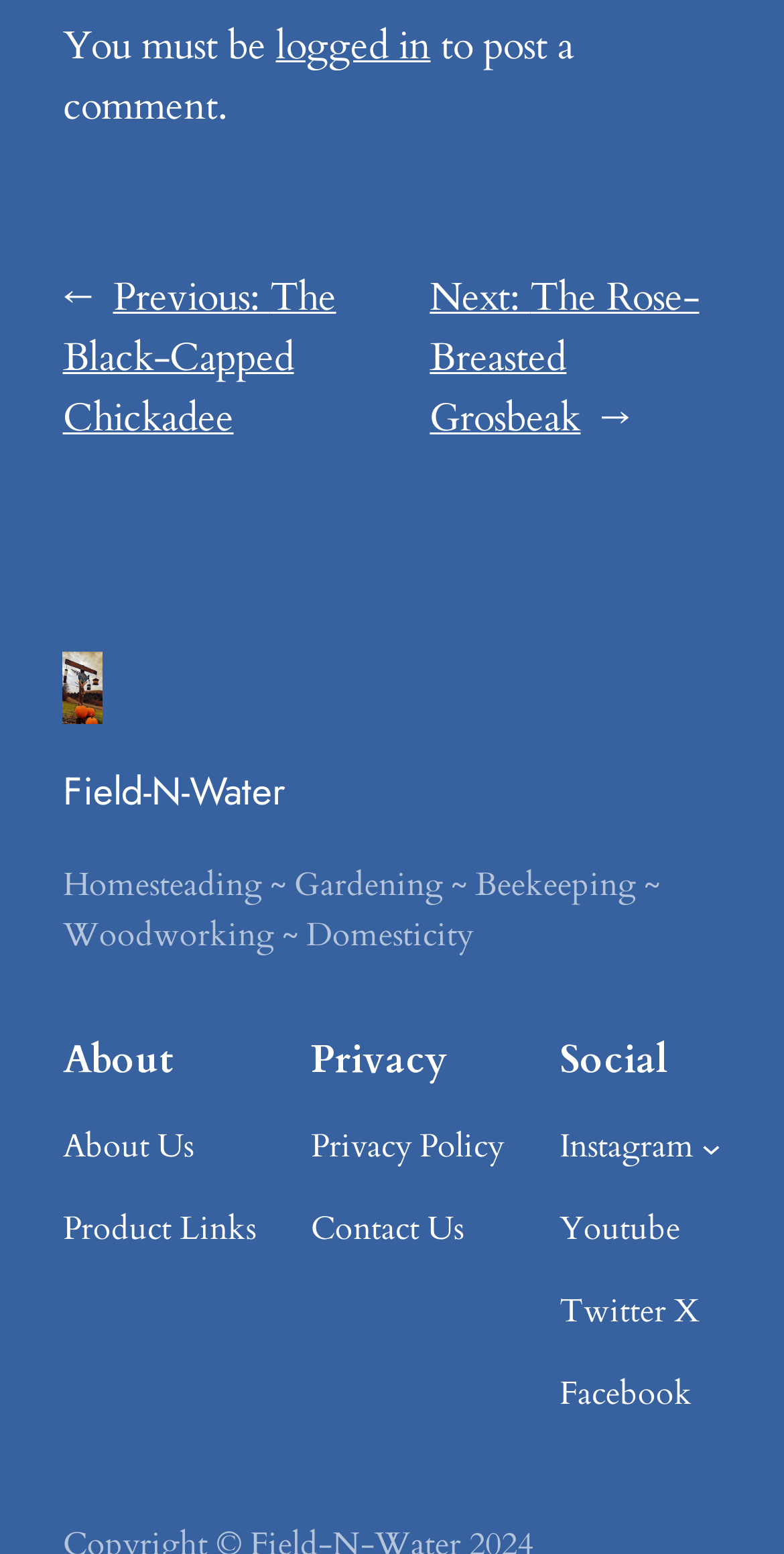What is the description of the blog?
Your answer should be a single word or phrase derived from the screenshot.

Homesteading ~ Gardening ~ Beekeeping ~ Woodworking ~ Domesticity